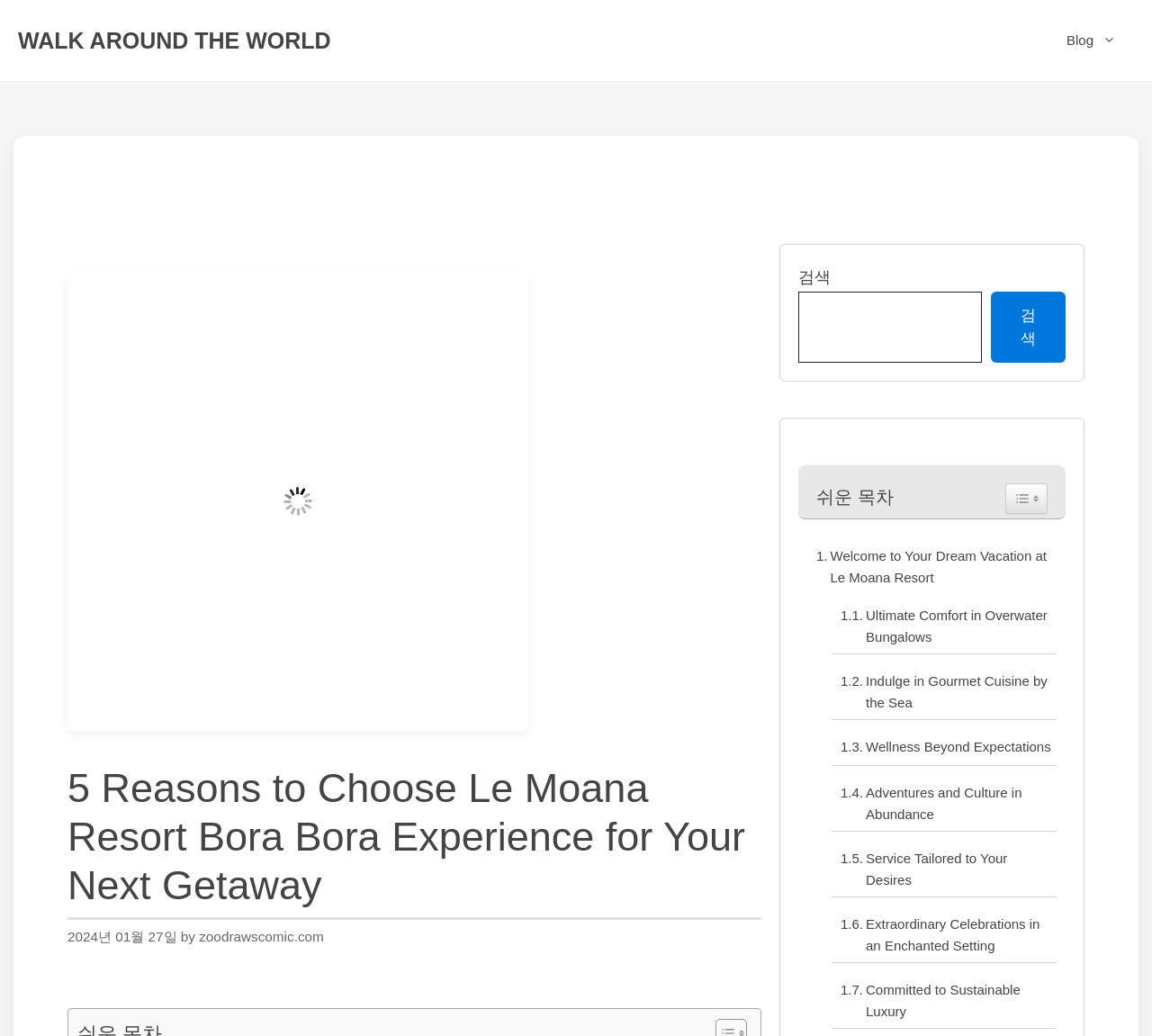Please give a concise answer to this question using a single word or phrase: 
How many links are there in the 'Primary' navigation?

1